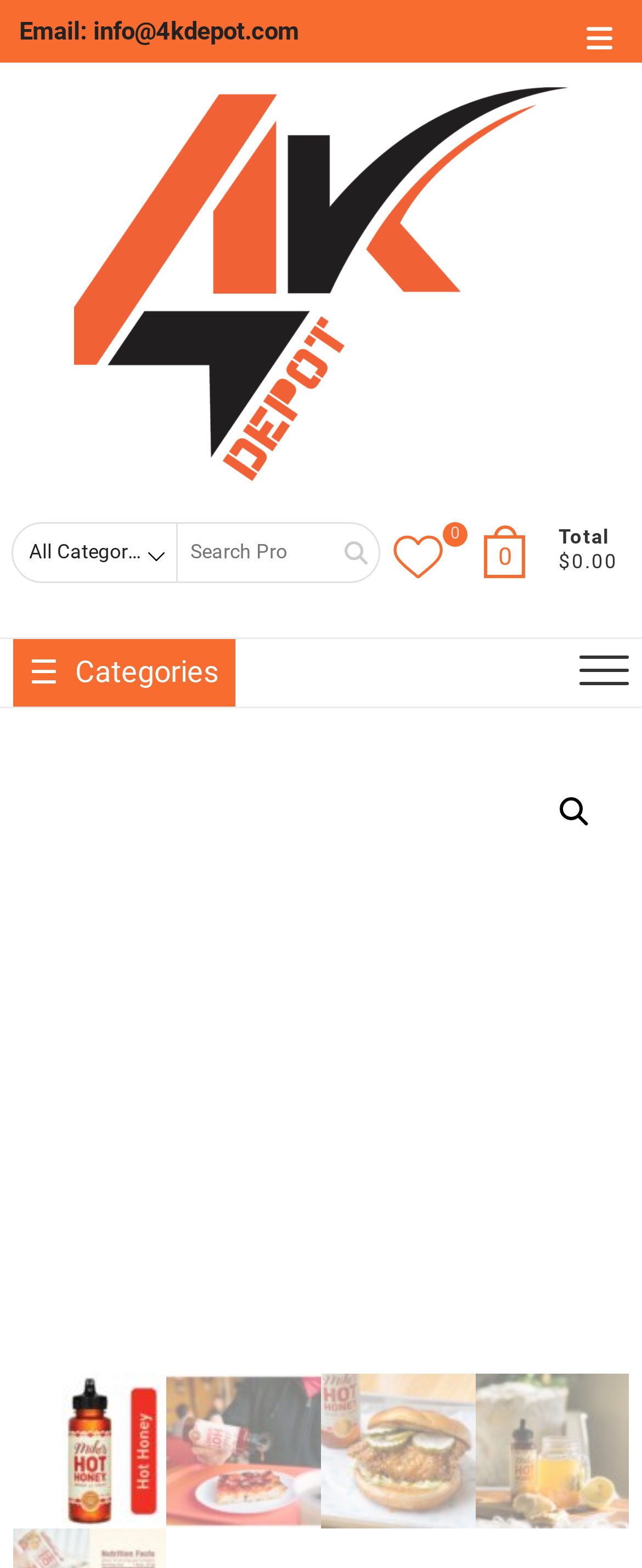Determine the bounding box coordinates of the UI element that matches the following description: "Topbar Menu". The coordinates should be four float numbers between 0 and 1 in the format [left, top, right, bottom].

[0.913, 0.005, 0.954, 0.046]